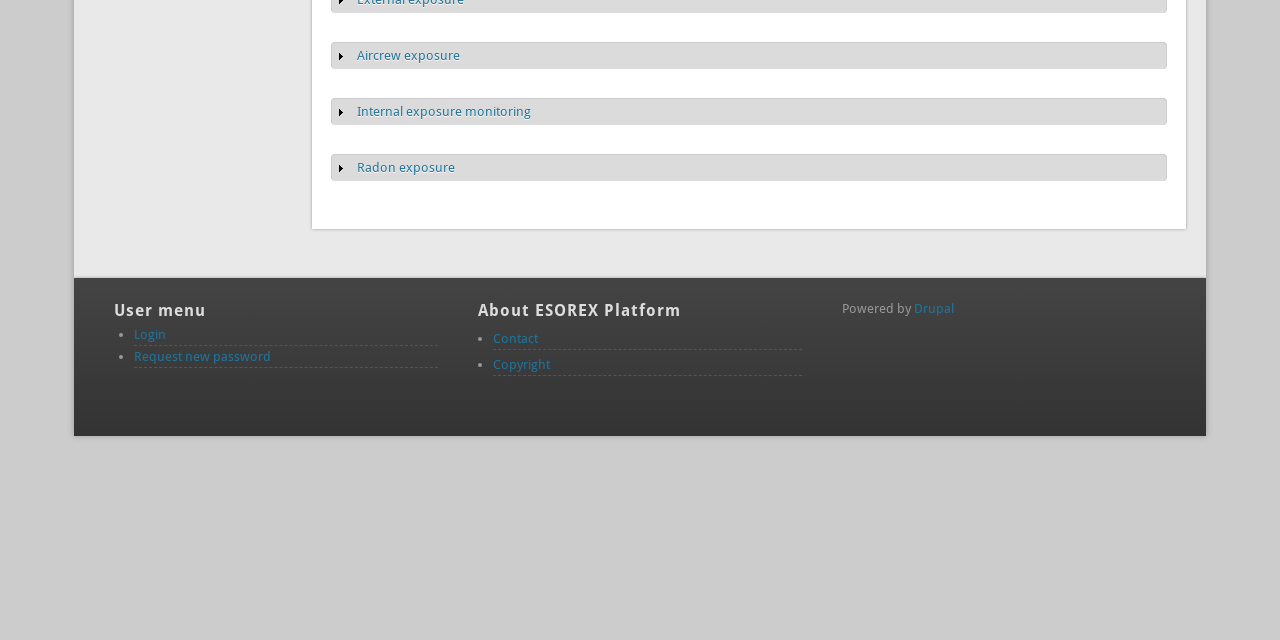Locate the UI element described as follows: "Show Internal exposure monitoring". Return the bounding box coordinates as four float numbers between 0 and 1 in the order [left, top, right, bottom].

[0.279, 0.162, 0.415, 0.186]